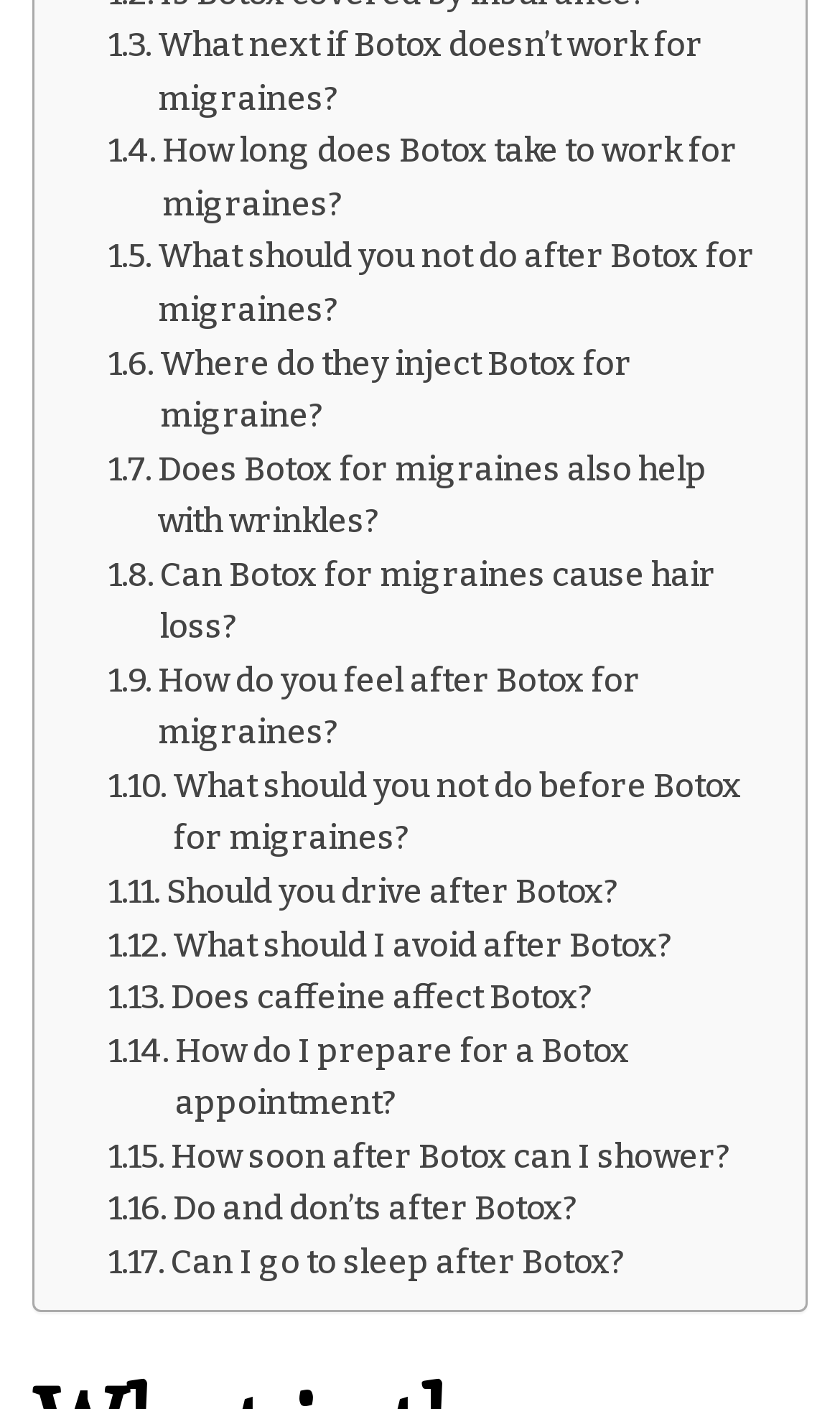What happens if Botox doesn’t work for migraines?
Refer to the image and give a detailed response to the question.

The webpage provides a link to an article or section that discusses what to do if Botox doesn’t work for migraines, but it doesn’t provide a direct answer. To find the answer, one would need to click on the link and read the corresponding article or section.